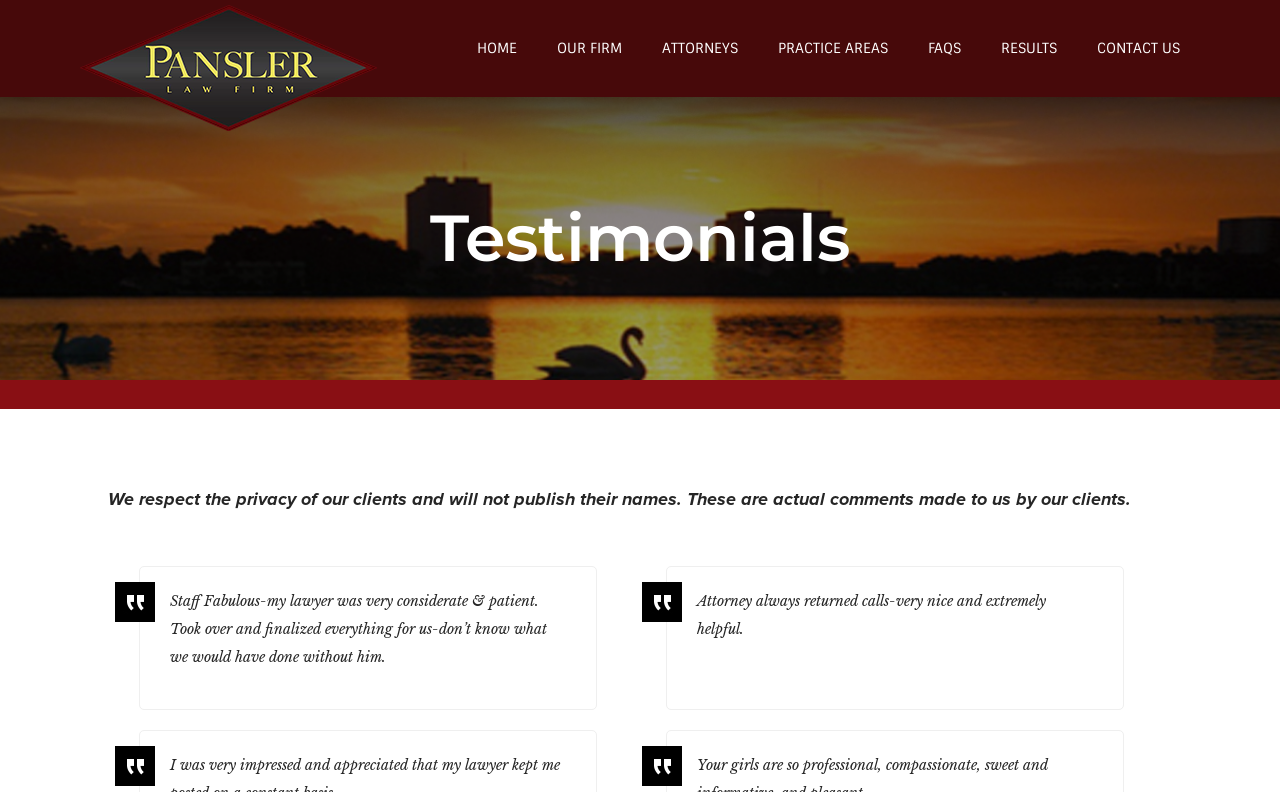Kindly determine the bounding box coordinates for the area that needs to be clicked to execute this instruction: "visit the attorneys page".

[0.502, 0.0, 0.592, 0.122]